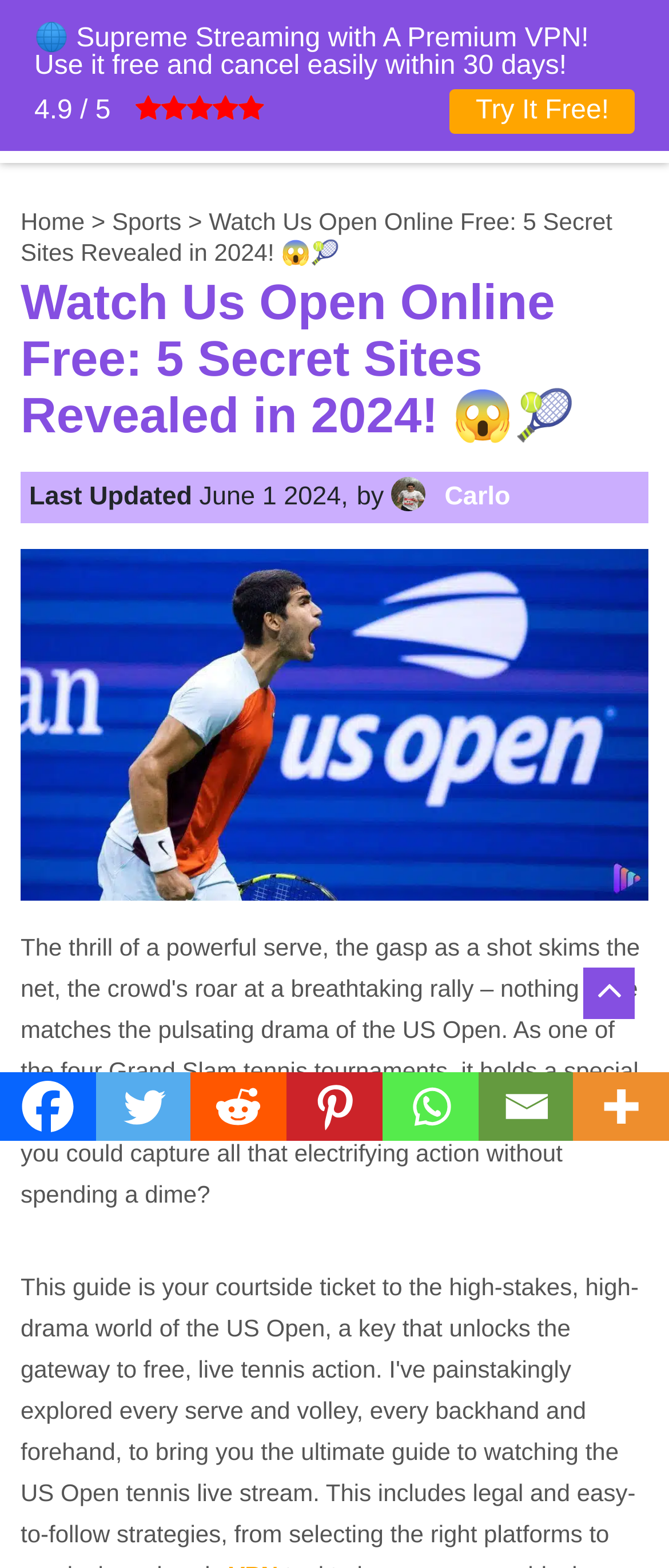Locate the bounding box coordinates of the area you need to click to fulfill this instruction: 'View How Automated Bookkeeping Can Revolutionize Small Businesses'. The coordinates must be in the form of four float numbers ranging from 0 to 1: [left, top, right, bottom].

None